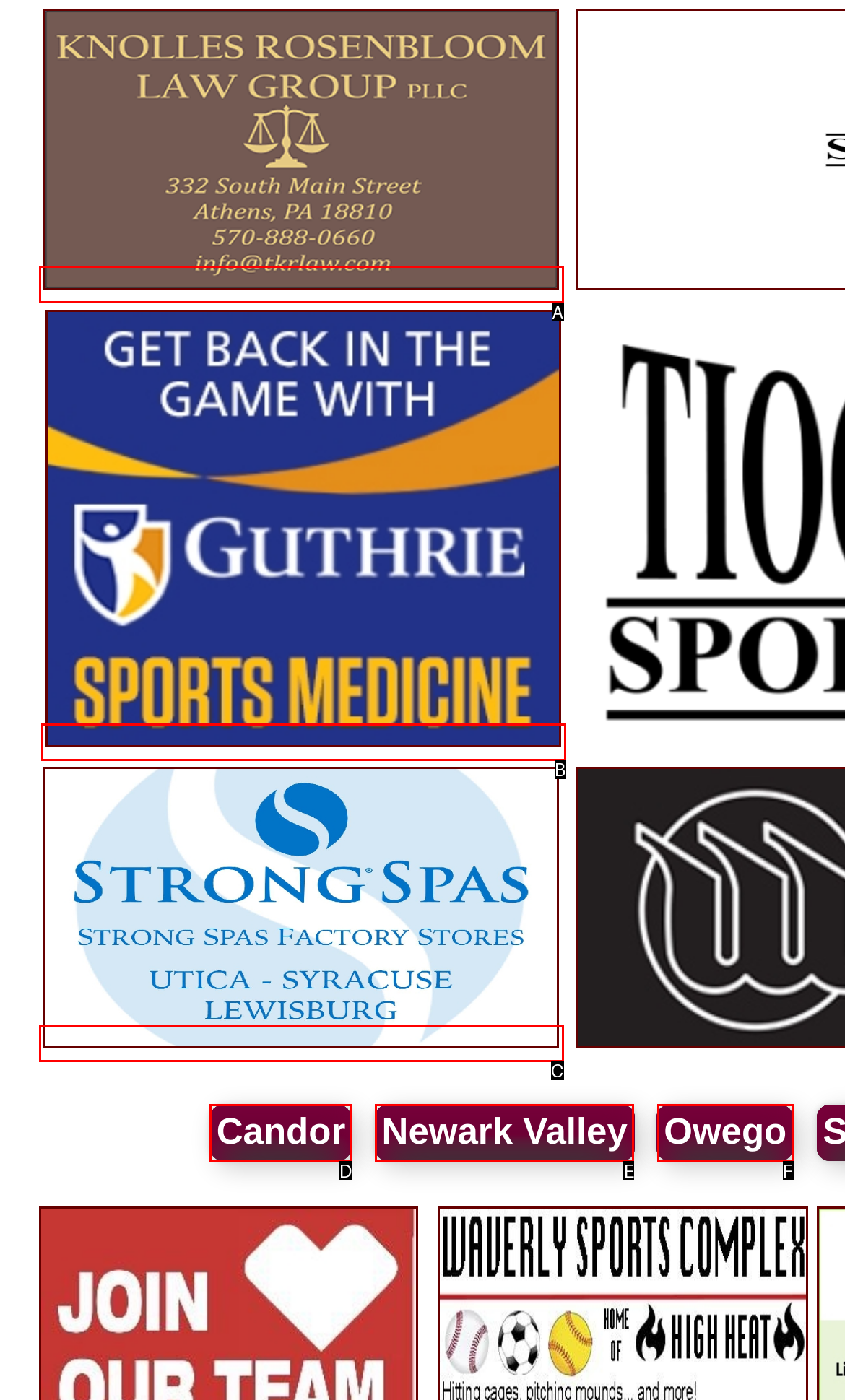Identify the HTML element that best matches the description: title="Strong Spas". Provide your answer by selecting the corresponding letter from the given options.

C